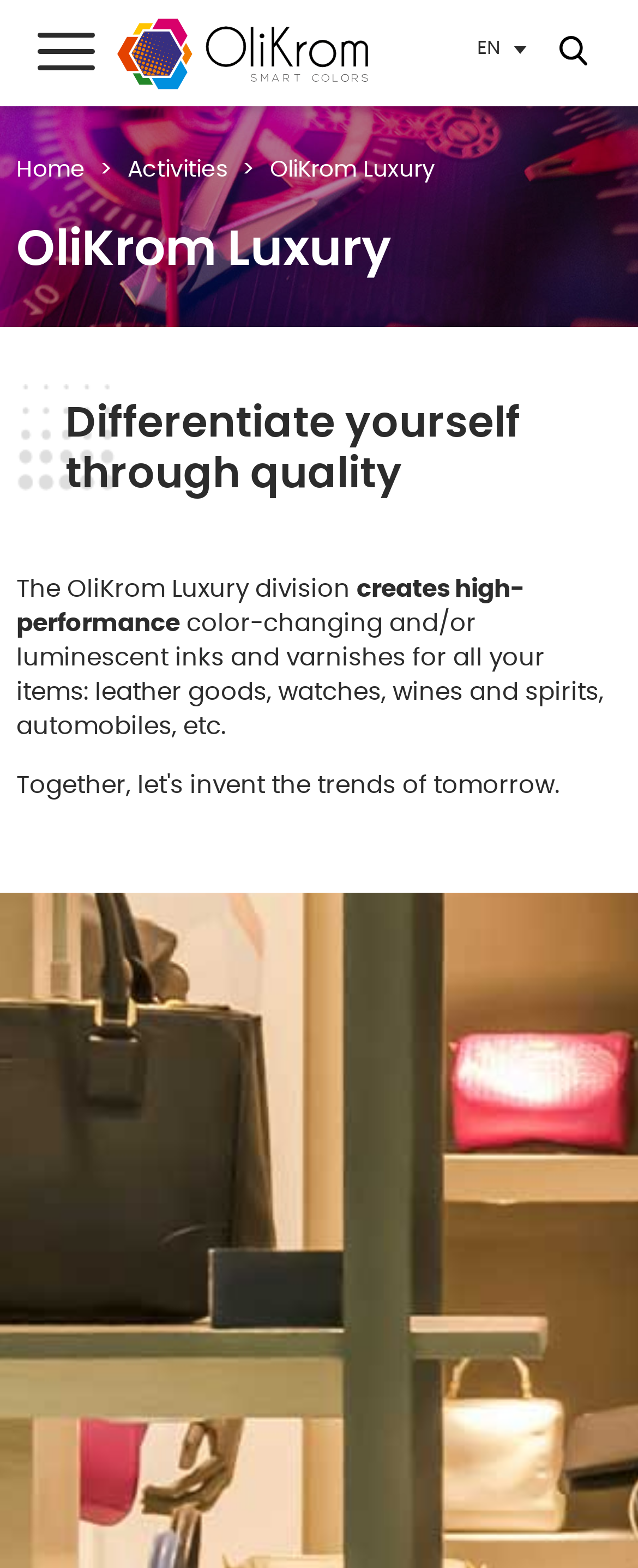Locate the bounding box coordinates of the area to click to fulfill this instruction: "Go to the main menu". The bounding box should be presented as four float numbers between 0 and 1, in the order [left, top, right, bottom].

[0.059, 0.021, 0.149, 0.047]